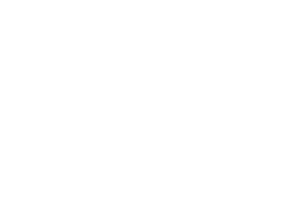What industry does the machine belong to?
Based on the screenshot, provide your answer in one word or phrase.

Food processing